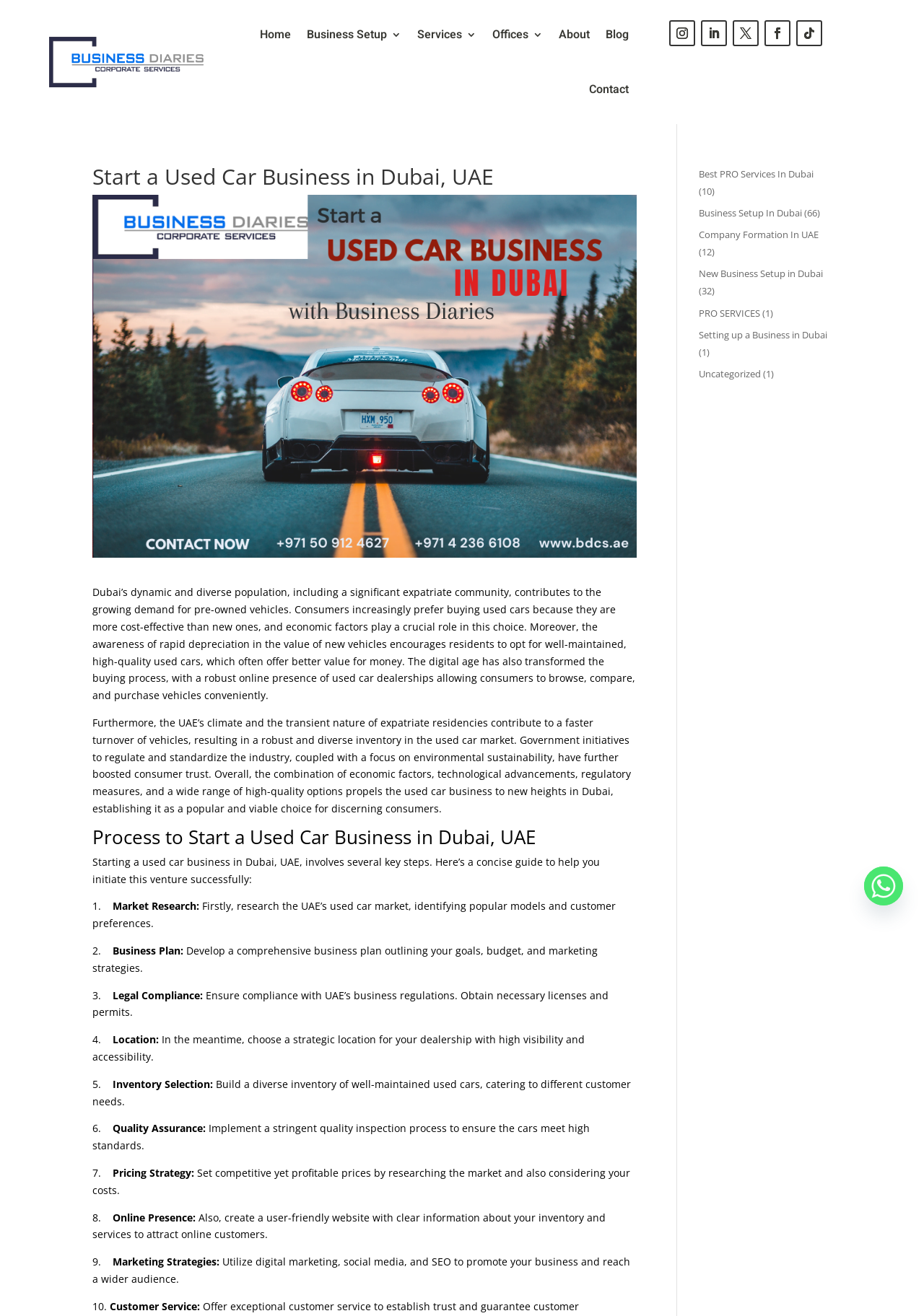Identify and provide the main heading of the webpage.

Start a Used Car Business in Dubai, UAE